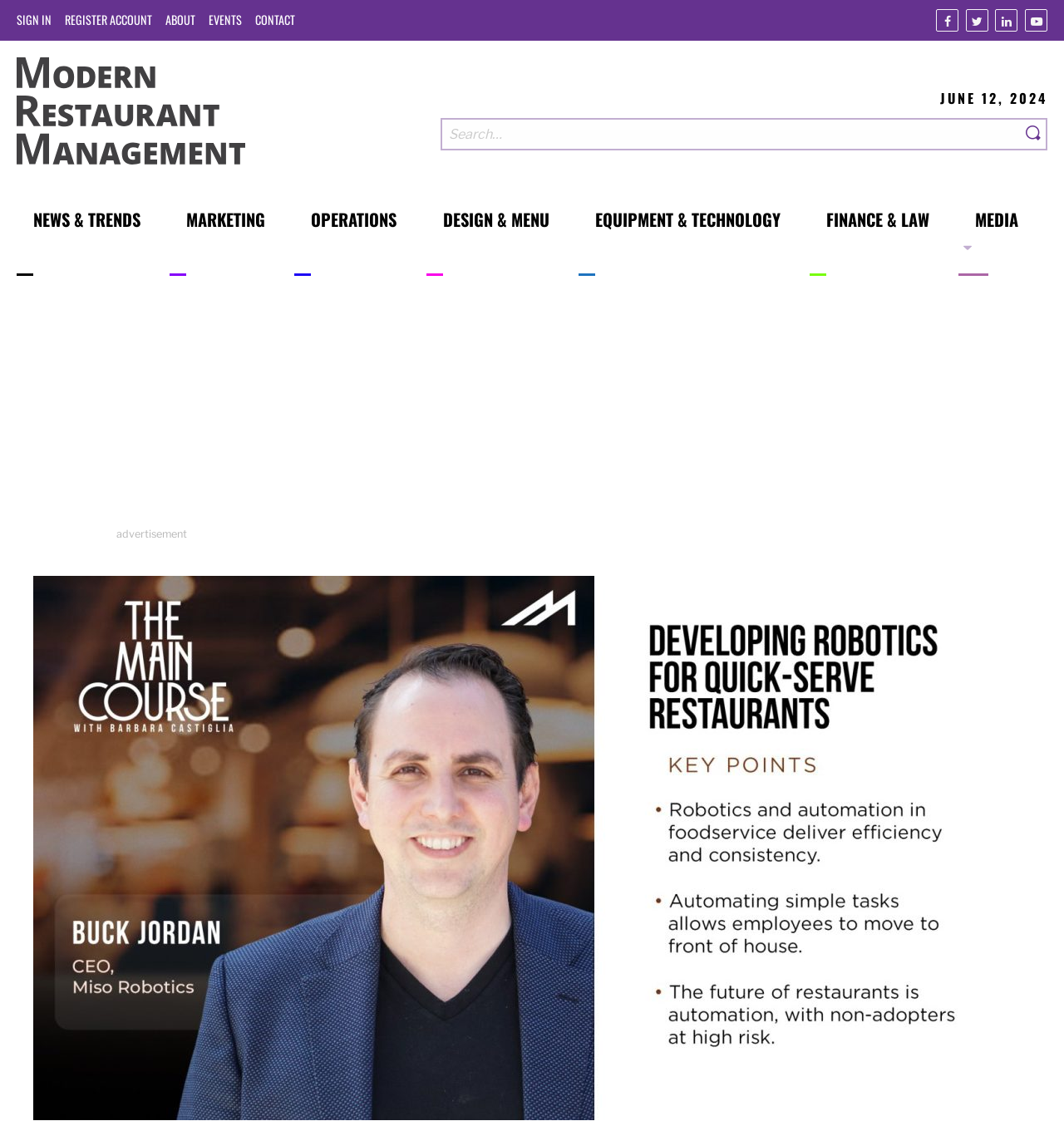Calculate the bounding box coordinates for the UI element based on the following description: "Design & Menu". Ensure the coordinates are four float numbers between 0 and 1, i.e., [left, top, right, bottom].

[0.401, 0.185, 0.516, 0.246]